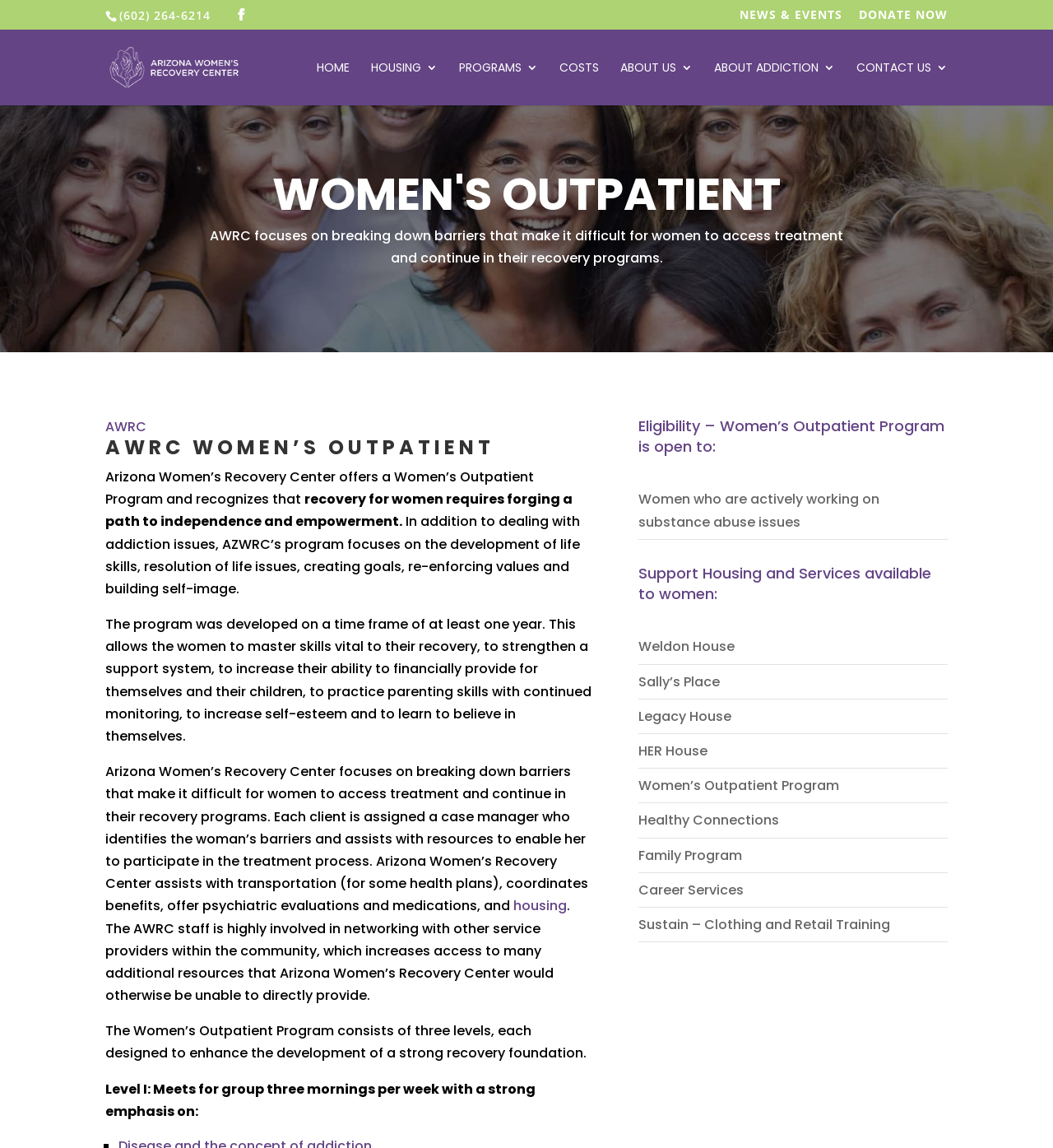Determine the bounding box coordinates of the target area to click to execute the following instruction: "Get information about the Weldon House."

[0.606, 0.555, 0.698, 0.572]